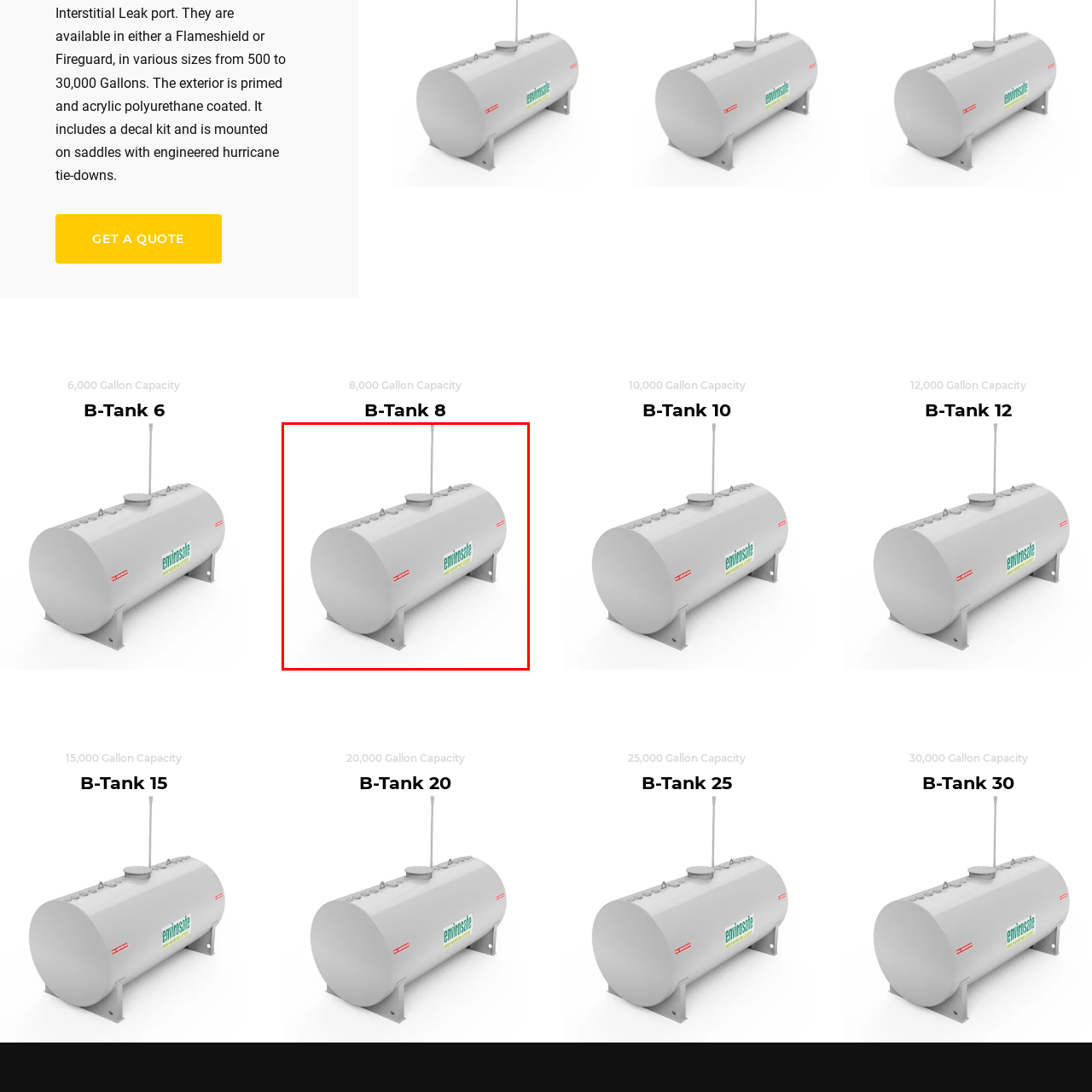What is the purpose of the safety vent pipe?  
Carefully review the image highlighted by the red outline and respond with a comprehensive answer based on the image's content.

The safety vent pipe is mentioned in the caption as a feature of the tank's design, and its purpose is implied to be related to safety, likely to prevent over-pressurization or other hazardous conditions.